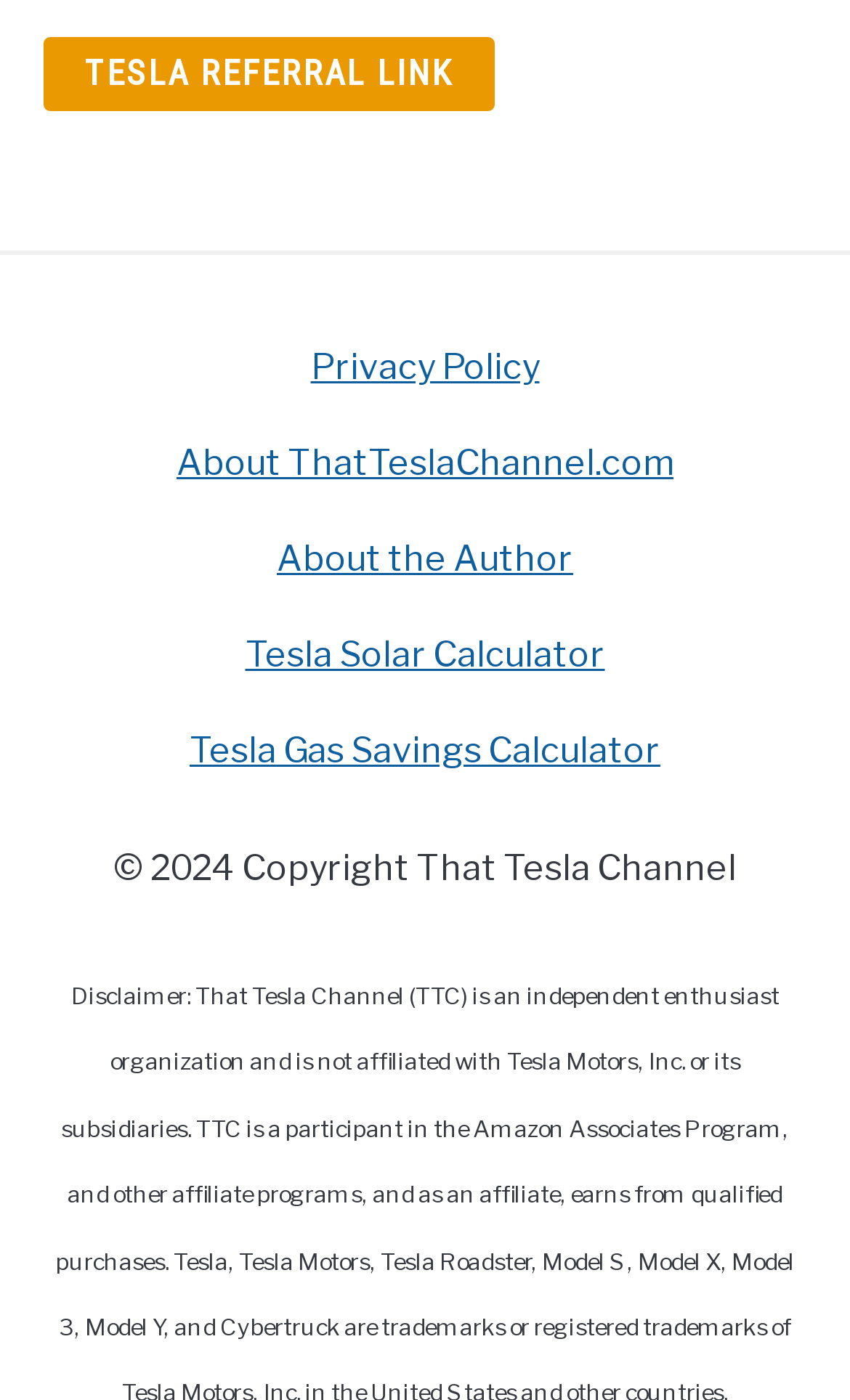Reply to the question below using a single word or brief phrase:
How many links are there at the top of the webpage?

6